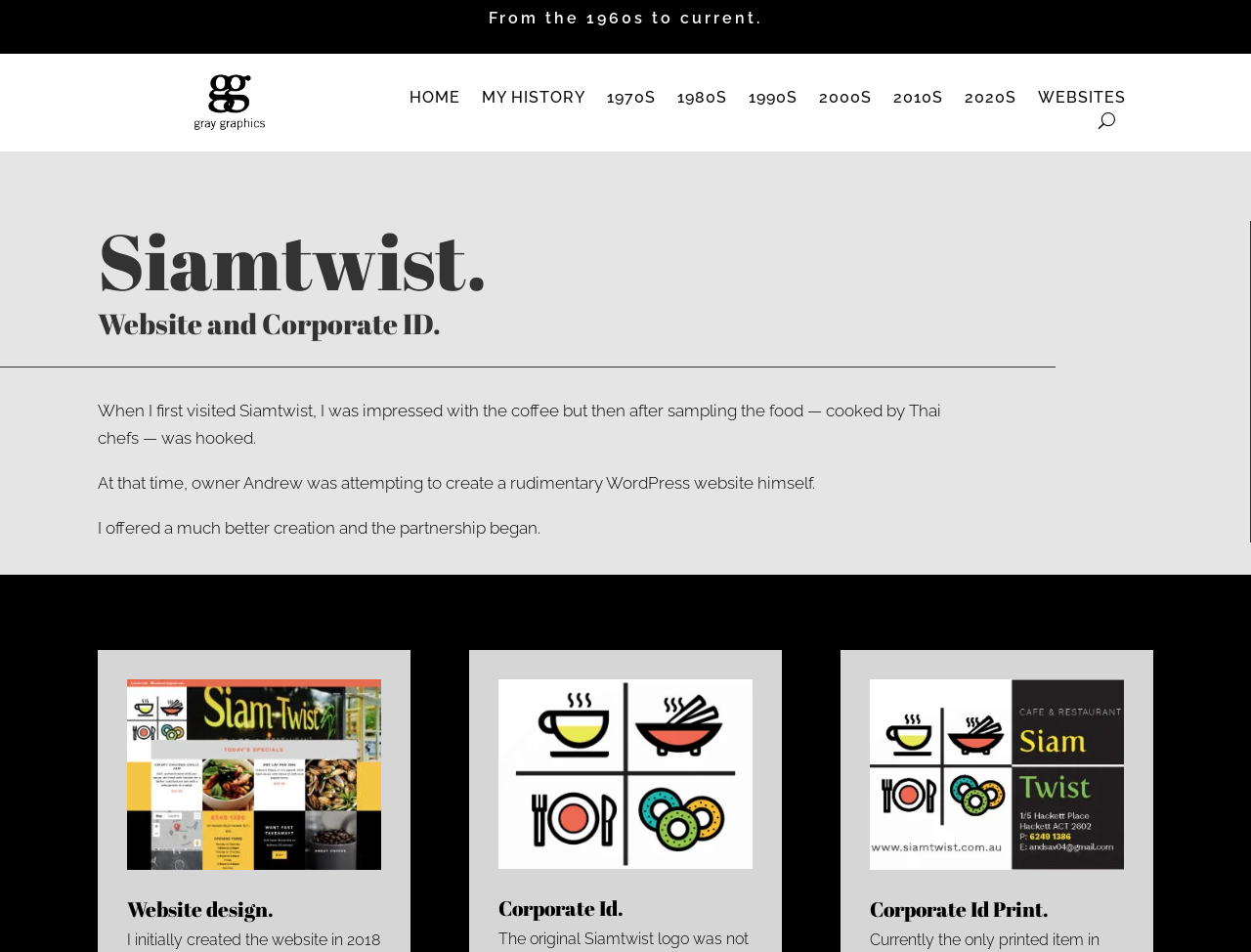Describe the entire webpage, focusing on both content and design.

This webpage is about Siamtwist, a Thai food restaurant in Canberra that also serves great coffee. At the top left corner, there is a gray graphics black on white logo. Below the logo, there is a horizontal navigation menu with links to different sections, including HOME, MY HISTORY, and decades from the 1970s to the 2020s, as well as WEBSITES. 

To the right of the navigation menu, there is a button labeled "U". Below the navigation menu, there is a heading that reads "Siamtwist. Website and Corporate ID." 

The main content of the webpage is divided into two columns. The left column contains a series of paragraphs describing the partnership between the owner of Siamtwist, Andrew, and the website designer. The text explains how the designer helped Andrew create a better website, and their partnership began. 

The right column features a heading "Website design" and an image of a block with the word "Fred" signed across it. Below this image, there is another heading "Corporate Id" and another image of a similar block. Further down, there is a heading "Corporate Id Print". 

At the very top of the webpage, there is a static text that reads "From the 1960s to current."